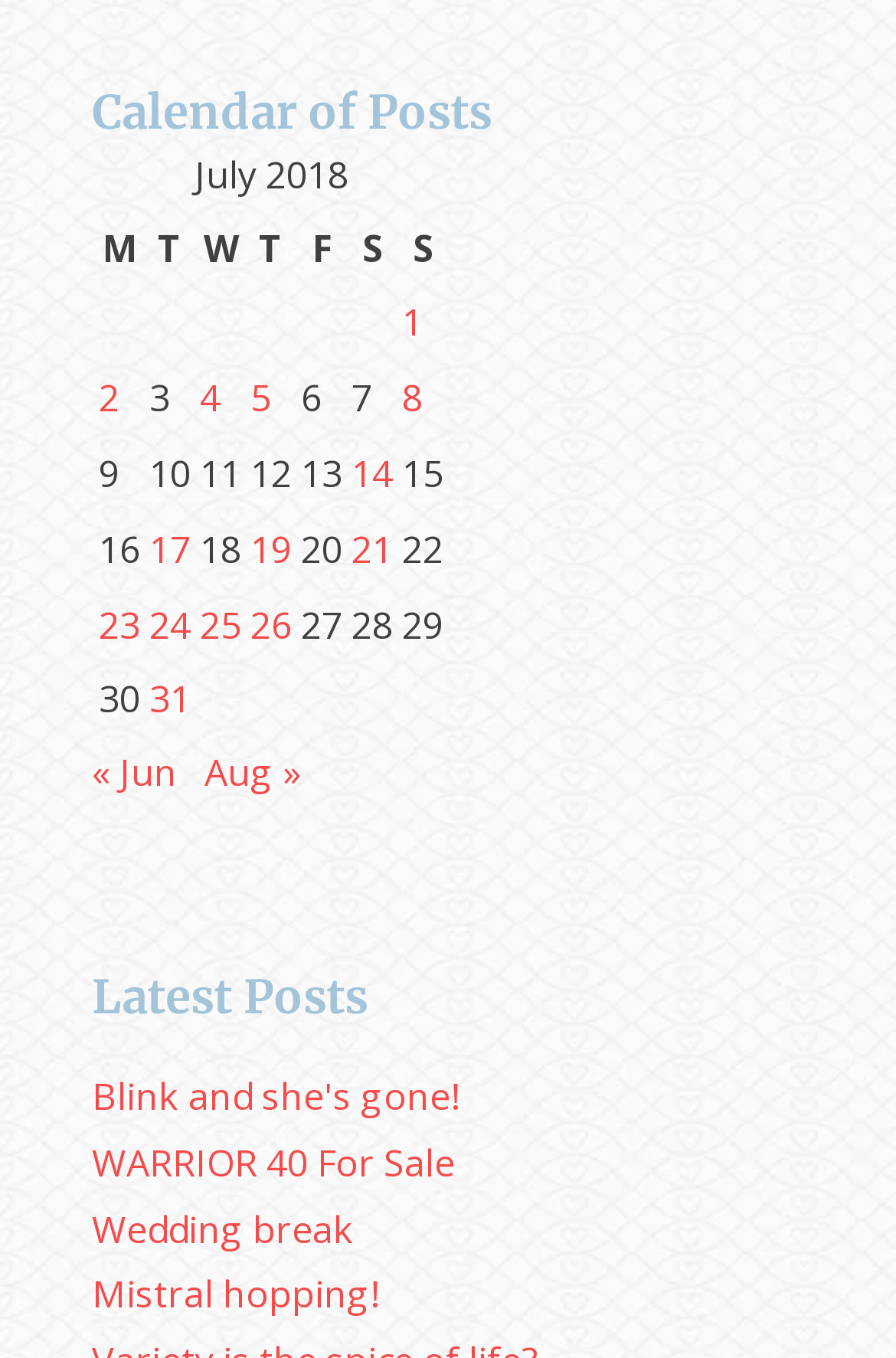Provide a brief response using a word or short phrase to this question:
What is the month displayed in the calendar?

July 2018